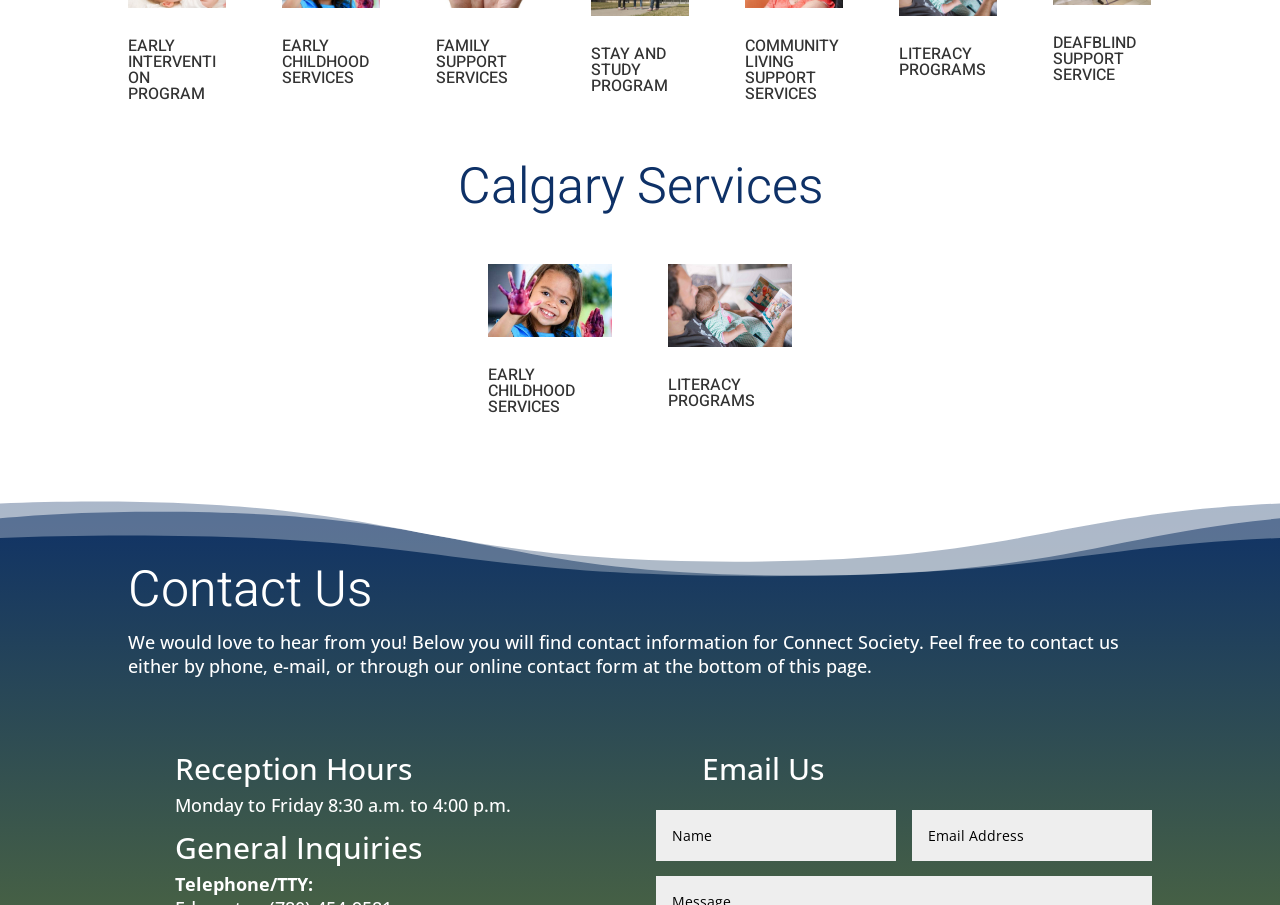Please find the bounding box coordinates of the clickable region needed to complete the following instruction: "View Reception Hours". The bounding box coordinates must consist of four float numbers between 0 and 1, i.e., [left, top, right, bottom].

[0.137, 0.834, 0.488, 0.878]